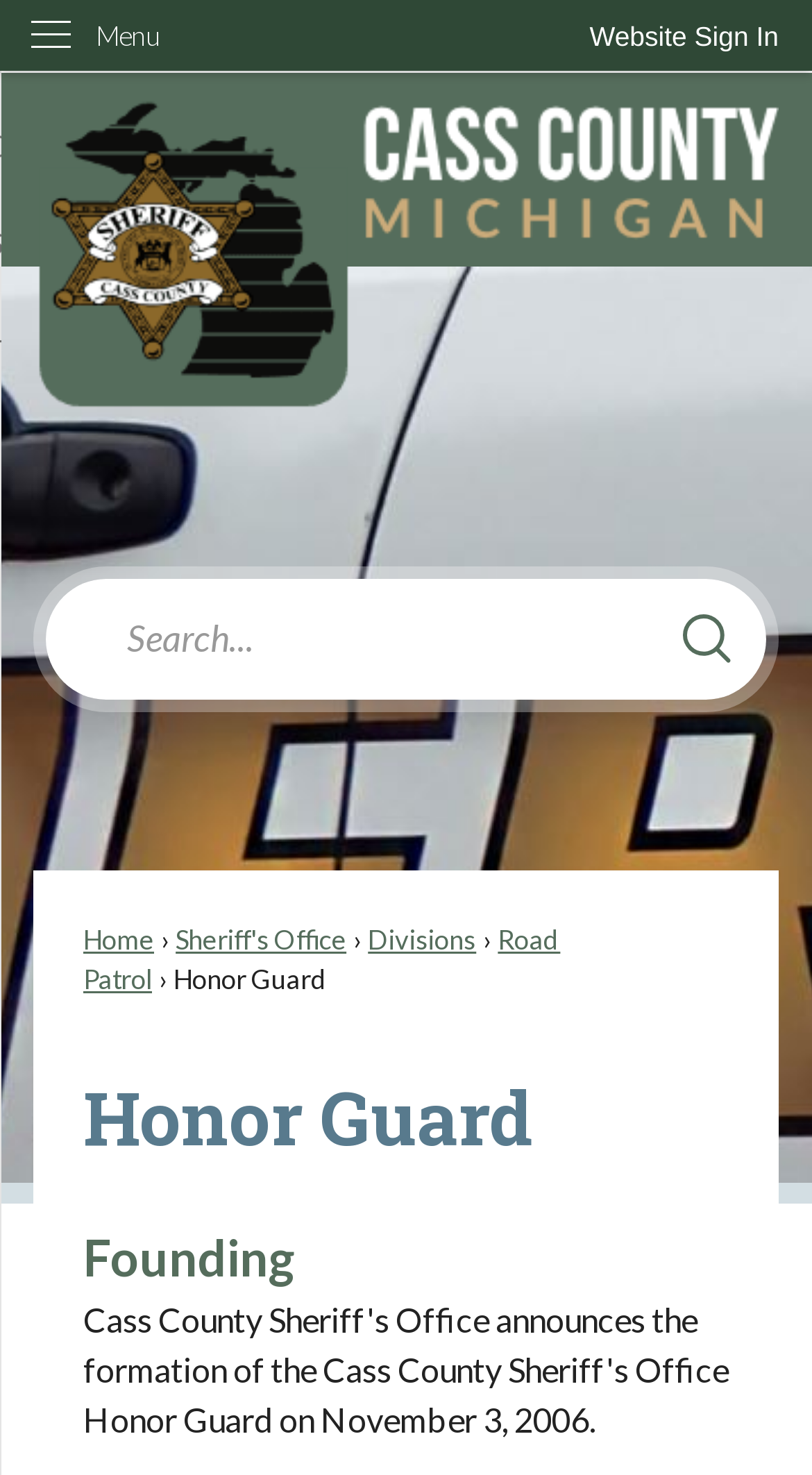Please find the bounding box coordinates for the clickable element needed to perform this instruction: "Go to the Sheriff's Office page".

[0.216, 0.625, 0.427, 0.648]